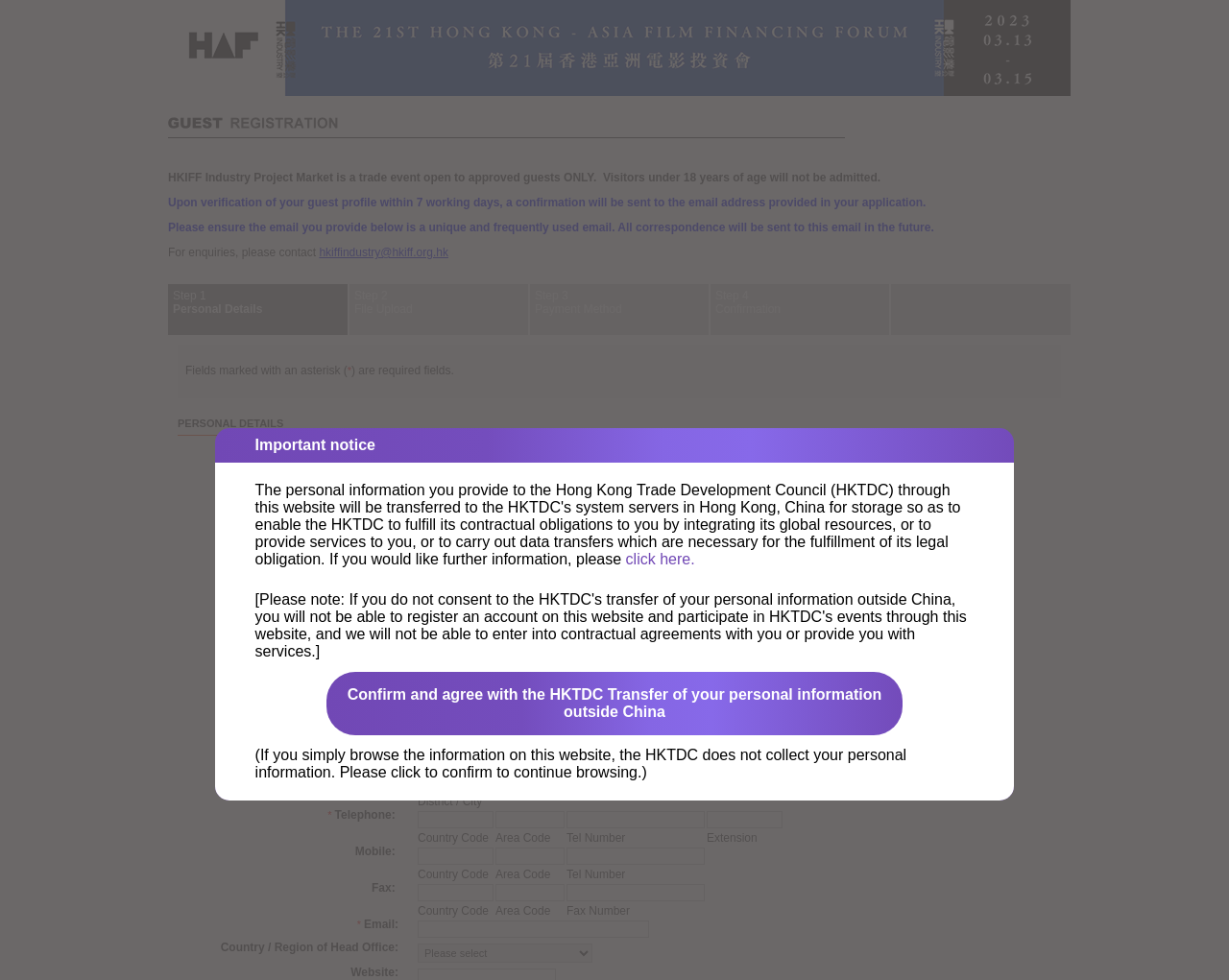Please provide the bounding box coordinate of the region that matches the element description: Home. Coordinates should be in the format (top-left x, top-left y, bottom-right x, bottom-right y) and all values should be between 0 and 1.

None